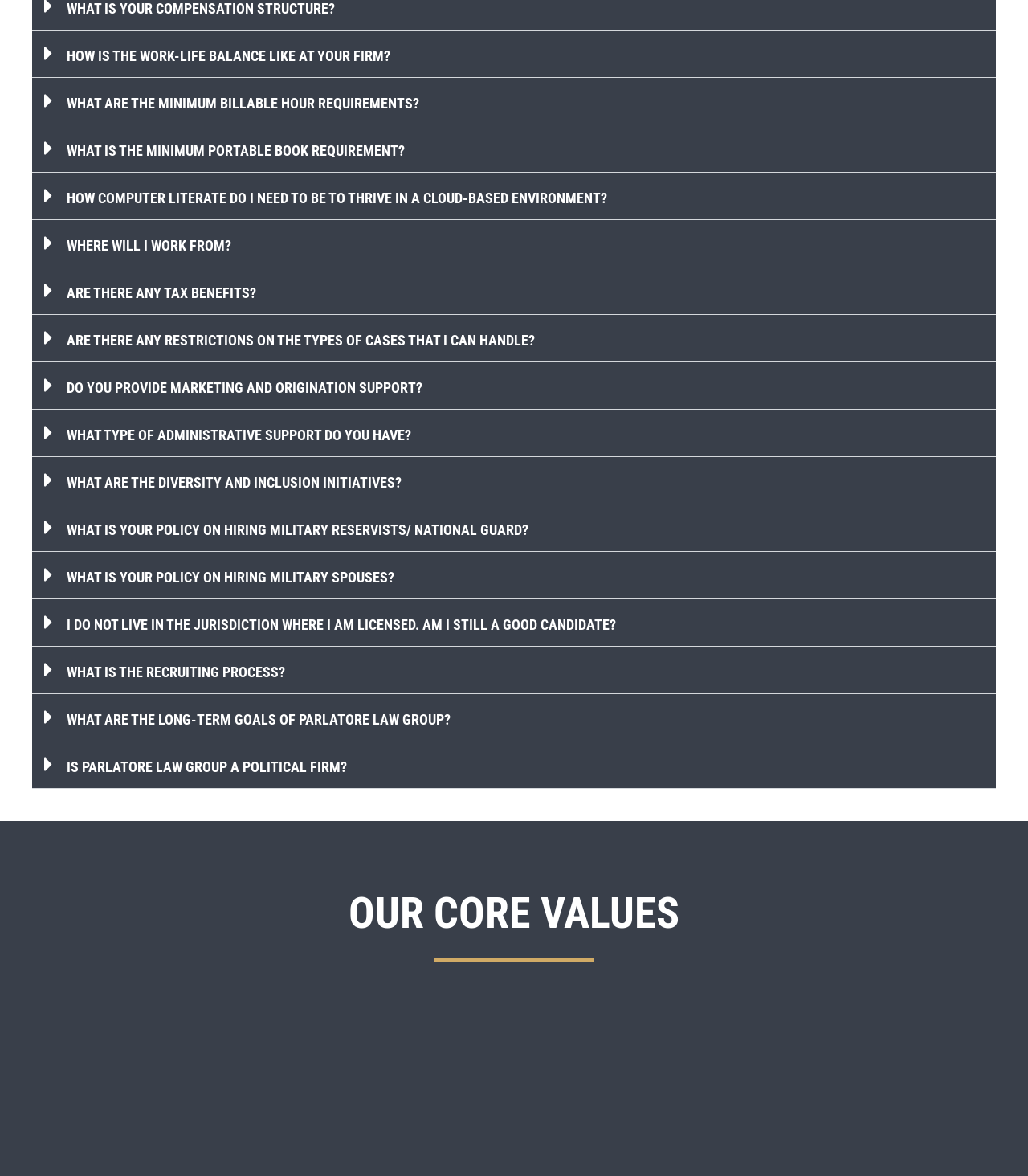Show the bounding box coordinates of the element that should be clicked to complete the task: "Expand 'WHAT ARE THE MINIMUM BILLABLE HOUR REQUIREMENTS?' section".

[0.031, 0.066, 0.969, 0.106]